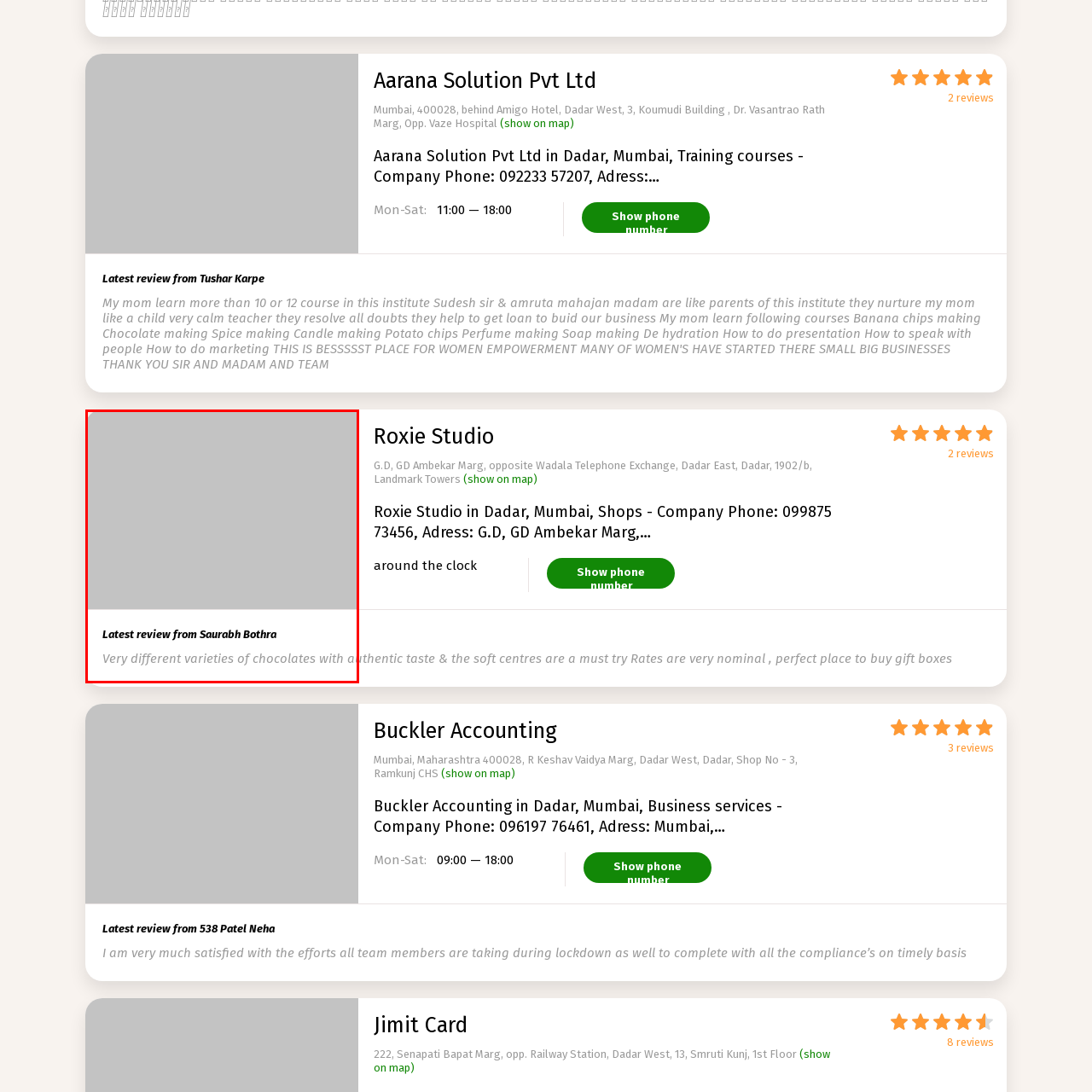Offer a thorough and descriptive summary of the image captured in the red bounding box.

This image features the latest review from Saurabh Bothra, highlighting a chocolate shop in Dadar, Mumbai. The review praises the shop for offering a wide variety of chocolates with authentic taste. Saurabh mentions that the soft centers are a must-try and remarks on the nominal rates, calling it the perfect place to buy gift boxes. The review reflects a positive experience, showcasing the shop’s appeal for chocolate lovers looking for unique and delicious options.